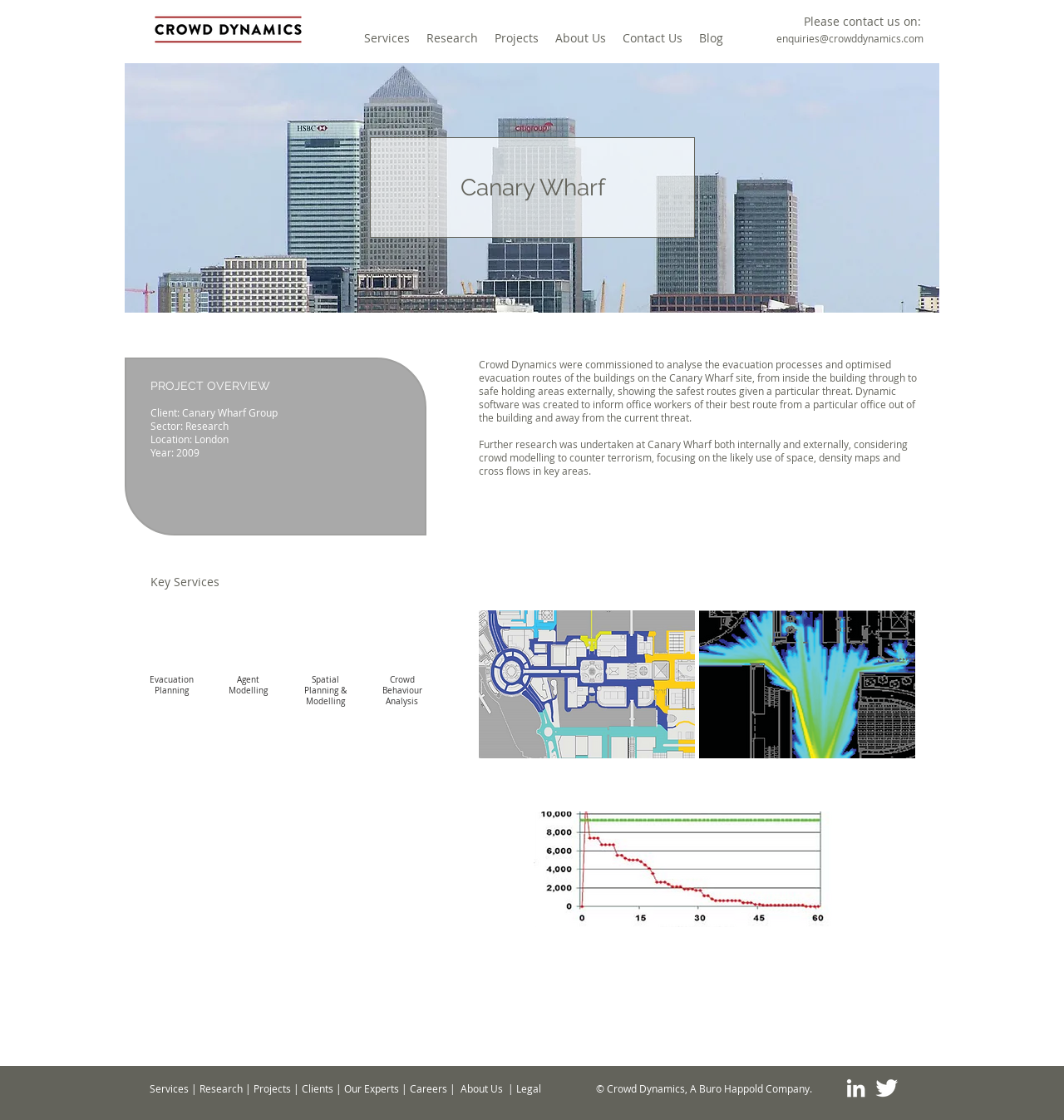How many images are in the 'Matrix gallery' region?
Relying on the image, give a concise answer in one word or a brief phrase.

4